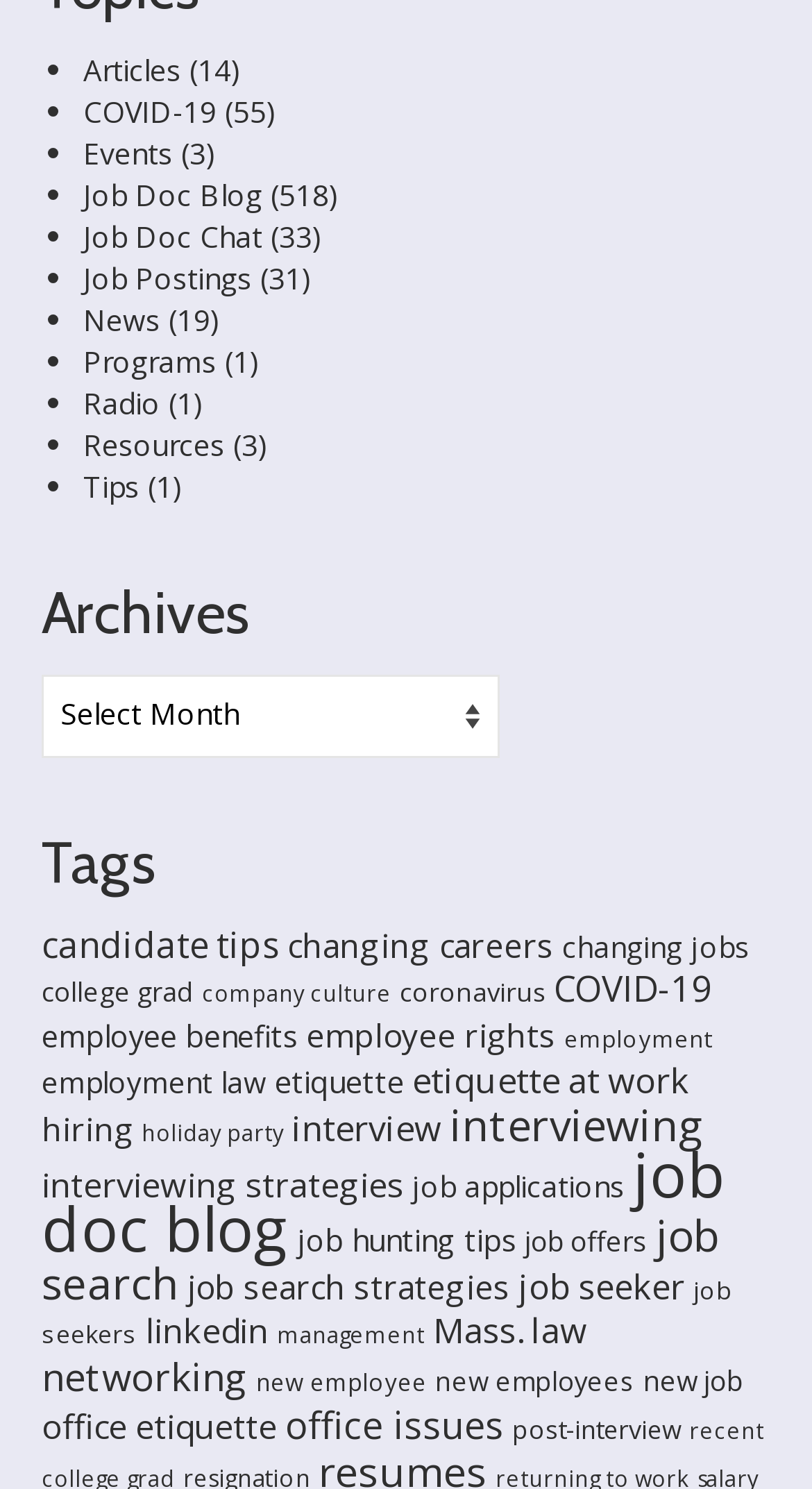What is the topic with the most items in the Archives section?
Please analyze the image and answer the question with as much detail as possible.

I scanned the links under the 'Archives' heading and found that 'interviewing' has the most items, with 79 items listed.